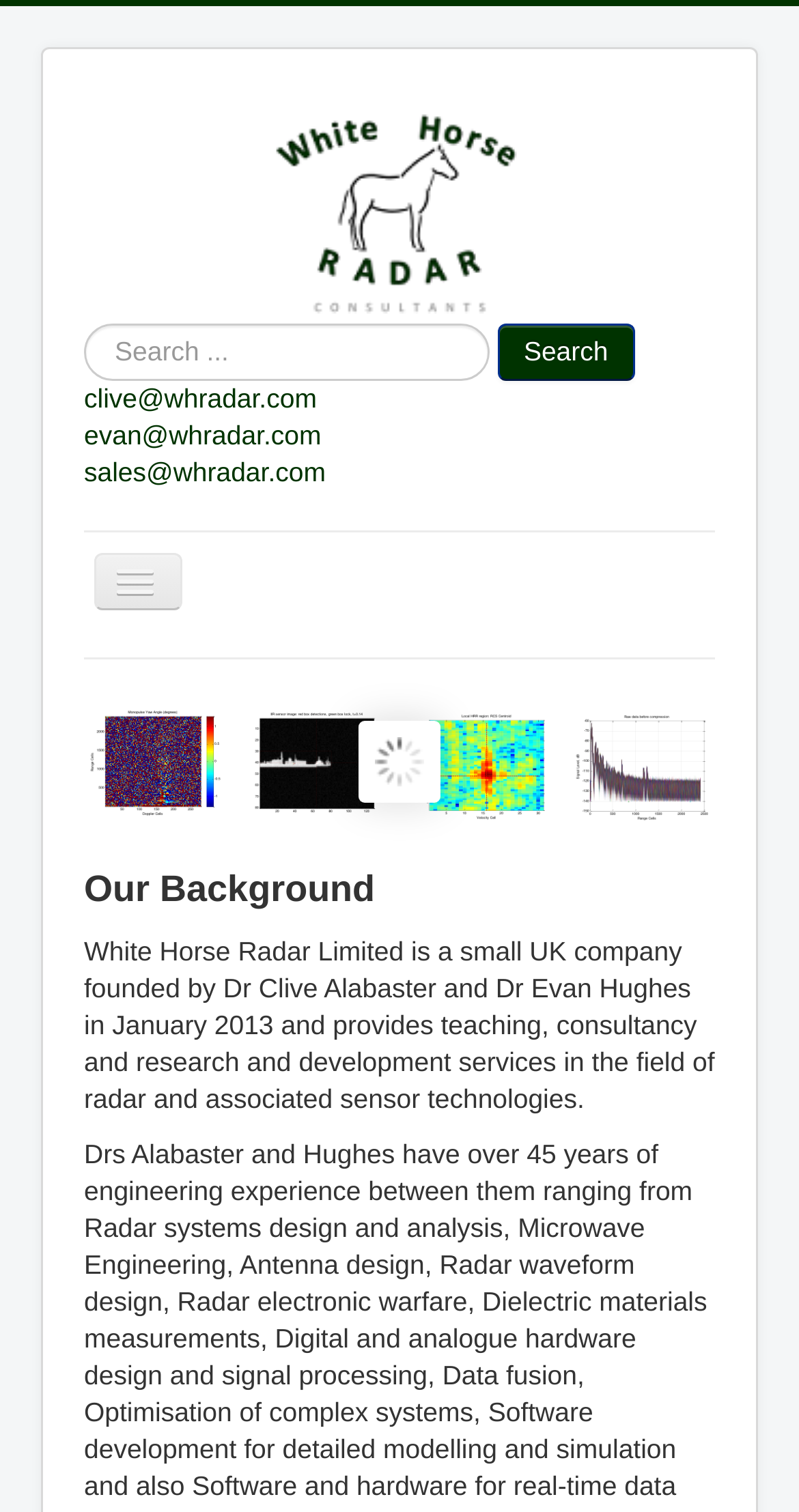What is the field of expertise?
From the image, respond with a single word or phrase.

Radar and associated sensor technologies